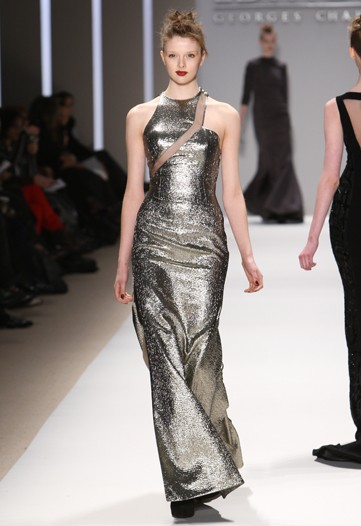Elaborate on the contents of the image in a comprehensive manner.

The image showcases a model confidently walking down the runway during a fashion show. She is dressed in a striking metallic gown that shimmers with a silver hue, drawing attention to its sleek, form-fitting design. The dress features an innovative and daring asymmetrical neckline, accentuated by a unique strap that gracefully crosses over one shoulder. 

The model exudes elegance with her poised stance, and her hair is styled in a chic updo. The backdrop reveals a hint of the runway setting, where an audience of fashion enthusiasts is visible, eagerly watching the latest designs. In the distance, other models can be seen showcasing additional outfits, hinting at the vibrant atmosphere of the event. This moment captures the essence of high fashion, emphasizing creativity and sophistication on the runway.